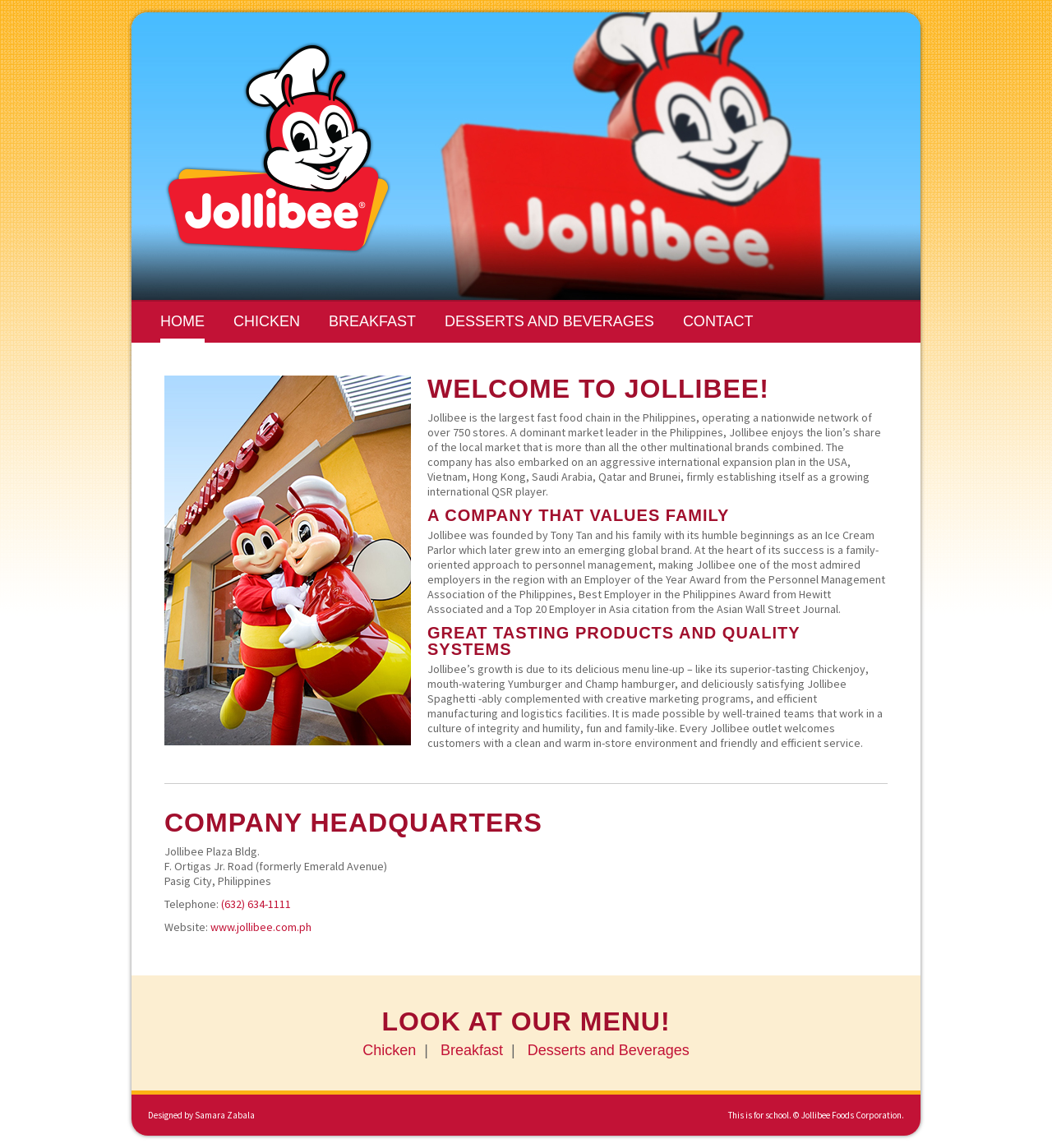Write an exhaustive caption that covers the webpage's main aspects.

The webpage is about Jollibee, a fast-food chain in the Philippines. At the top, there is a heading "Jollibee - Home" with a link to the homepage. Below it, there are five links to different sections of the website: HOME, CHICKEN, BREAKFAST, DESSERTS AND BEVERAGES, and CONTACT.

The main content of the webpage is divided into several sections. The first section has an image with the text "Welcome to Jollibee" and a heading "WELCOME TO JOLLIBEE!" above a paragraph describing Jollibee as the largest fast-food chain in the Philippines with a nationwide network of over 750 stores.

Below this section, there is a heading "A COMPANY THAT VALUES FAMILY" followed by a paragraph about Jollibee's humble beginnings as an Ice Cream Parlor and its family-oriented approach to personnel management.

The next section has a heading "GREAT TASTING PRODUCTS AND QUALITY SYSTEMS" followed by a paragraph describing Jollibee's menu line-up, marketing programs, and manufacturing and logistics facilities.

After a horizontal separator, there is a section with a heading "COMPANY HEADQUARTERS" containing the company's address, telephone number, and website.

At the bottom of the page, there is a heading "LOOK AT OUR MENU!" followed by links to different menu categories: Chicken, Breakfast, and Desserts and Beverages.

Finally, at the very bottom of the page, there is a footer section with a link to the designer's name and a copyright notice.